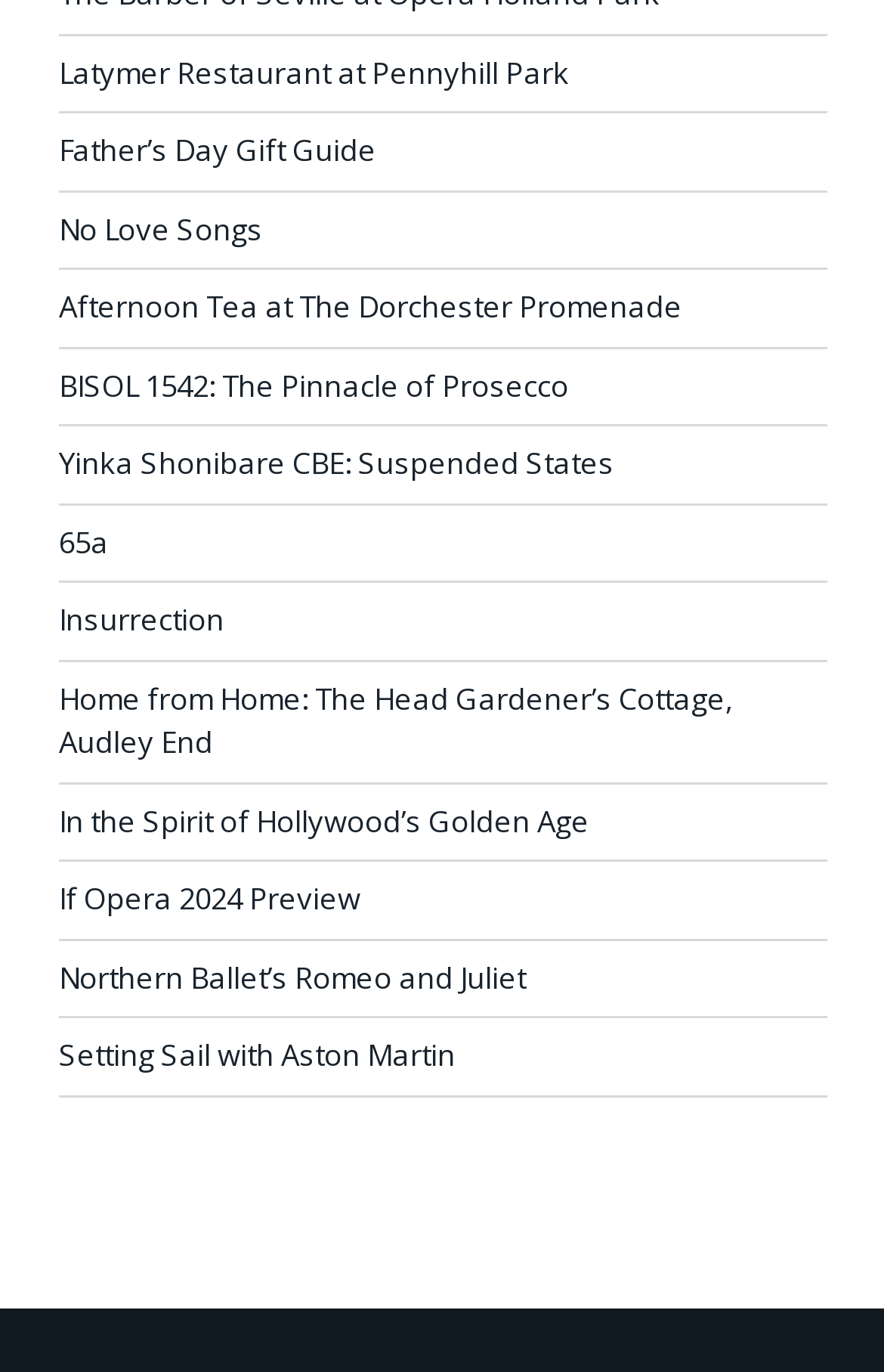Identify the bounding box coordinates for the UI element described by the following text: "No Love Songs". Provide the coordinates as four float numbers between 0 and 1, in the format [left, top, right, bottom].

[0.067, 0.151, 0.297, 0.181]